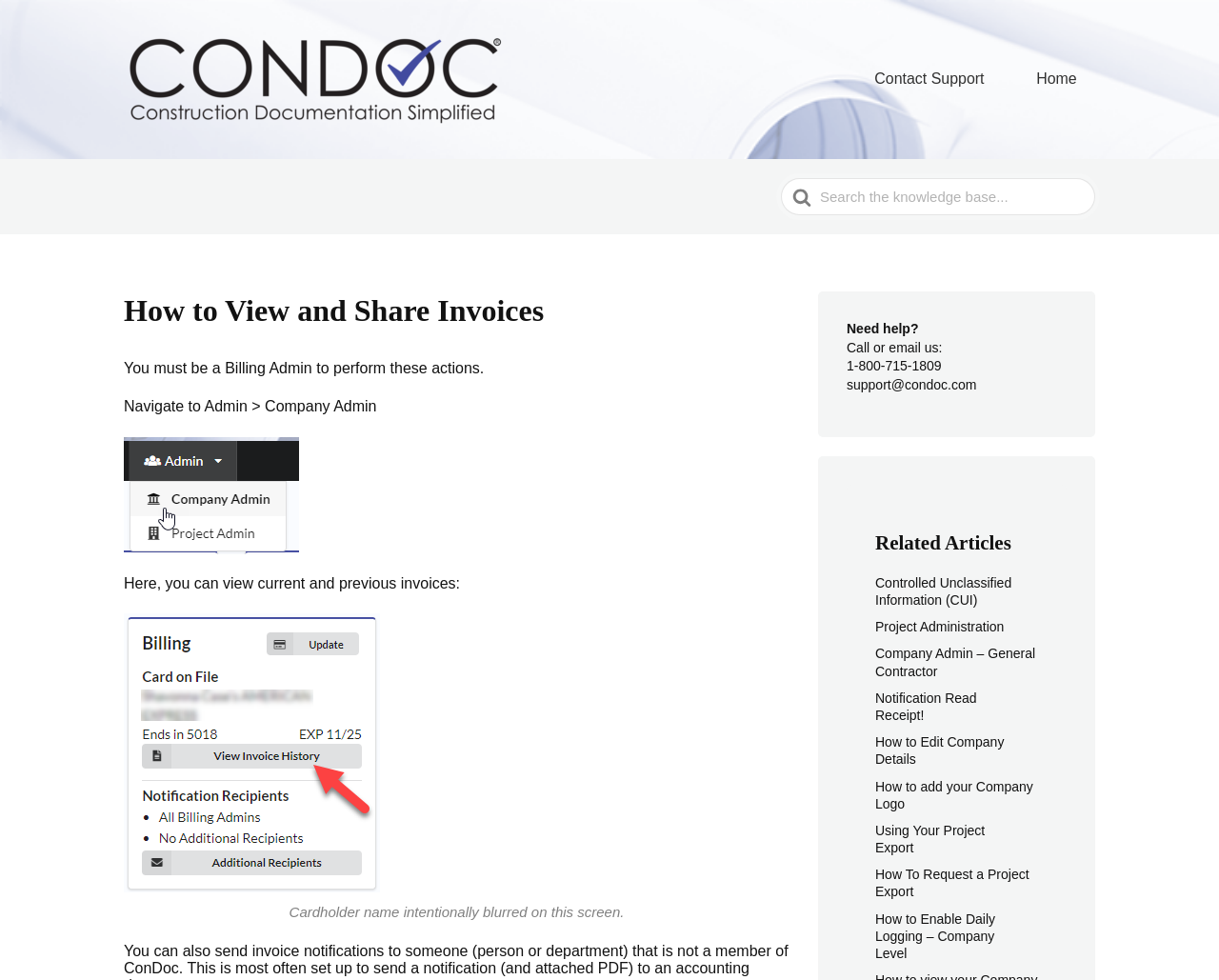What is the role required to perform invoice actions?
Look at the screenshot and give a one-word or phrase answer.

Billing Admin